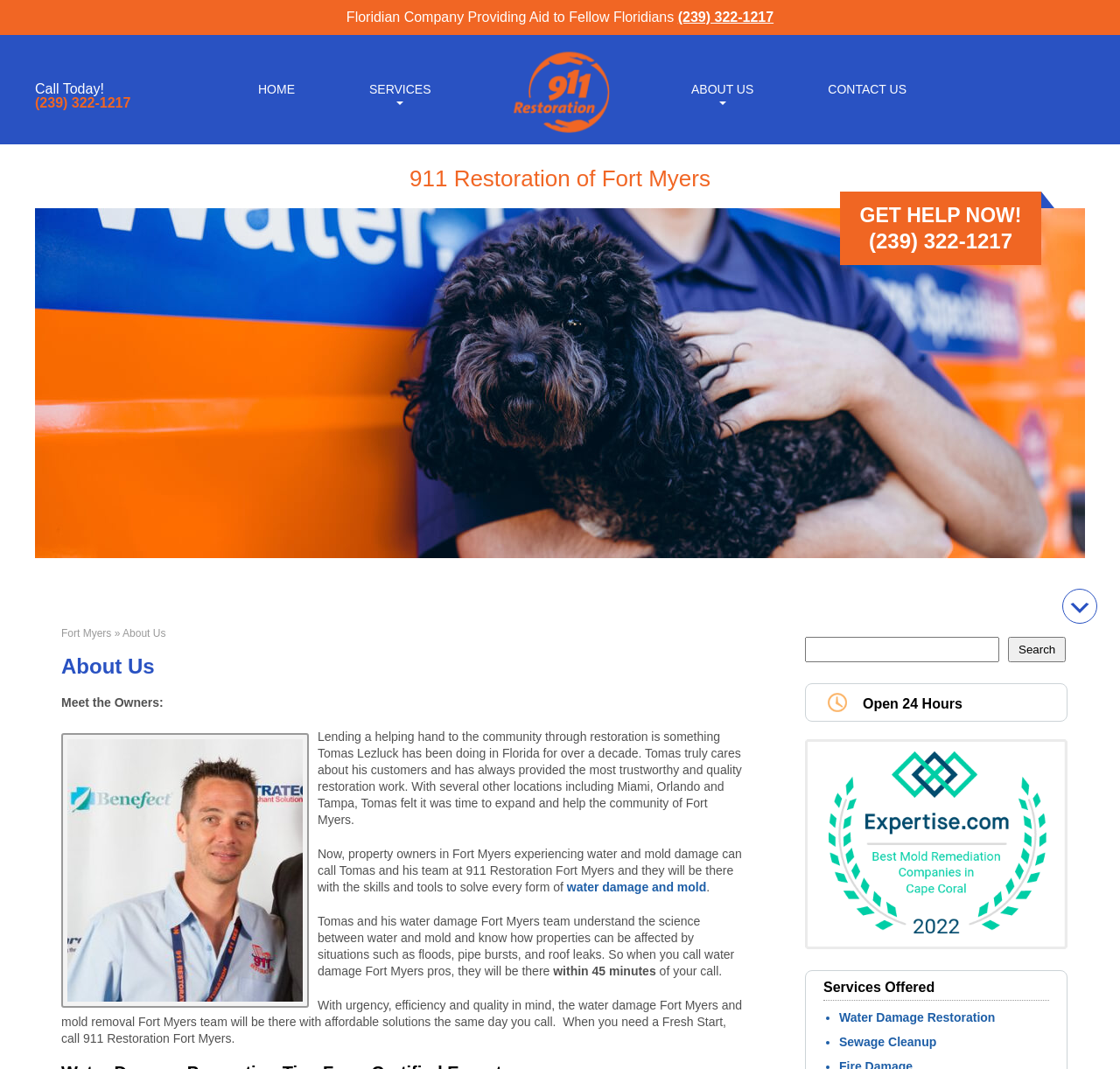Pinpoint the bounding box coordinates of the clickable element needed to complete the instruction: "Call the company". The coordinates should be provided as four float numbers between 0 and 1: [left, top, right, bottom].

[0.605, 0.009, 0.691, 0.023]